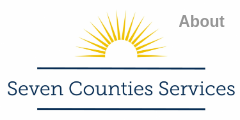Depict the image with a detailed narrative.

The image features the logo of "Seven Counties Services," which is prominently displayed with a stylized sun rising above the text. The sun, depicted in yellow rays radiating outward, symbolizes hope and new beginnings, aligning with the organization’s mission. Below the sun, the name "Seven Counties Services" is elegantly written in navy blue, conveying professionalism and trustworthiness. In the upper right corner, the word "About" appears in a lighter gray, offering a navigational cue for users seeking more information about the organization’s mission and services. This logo serves as a visual representation of the organization's commitment to supporting community wellness across seven counties.